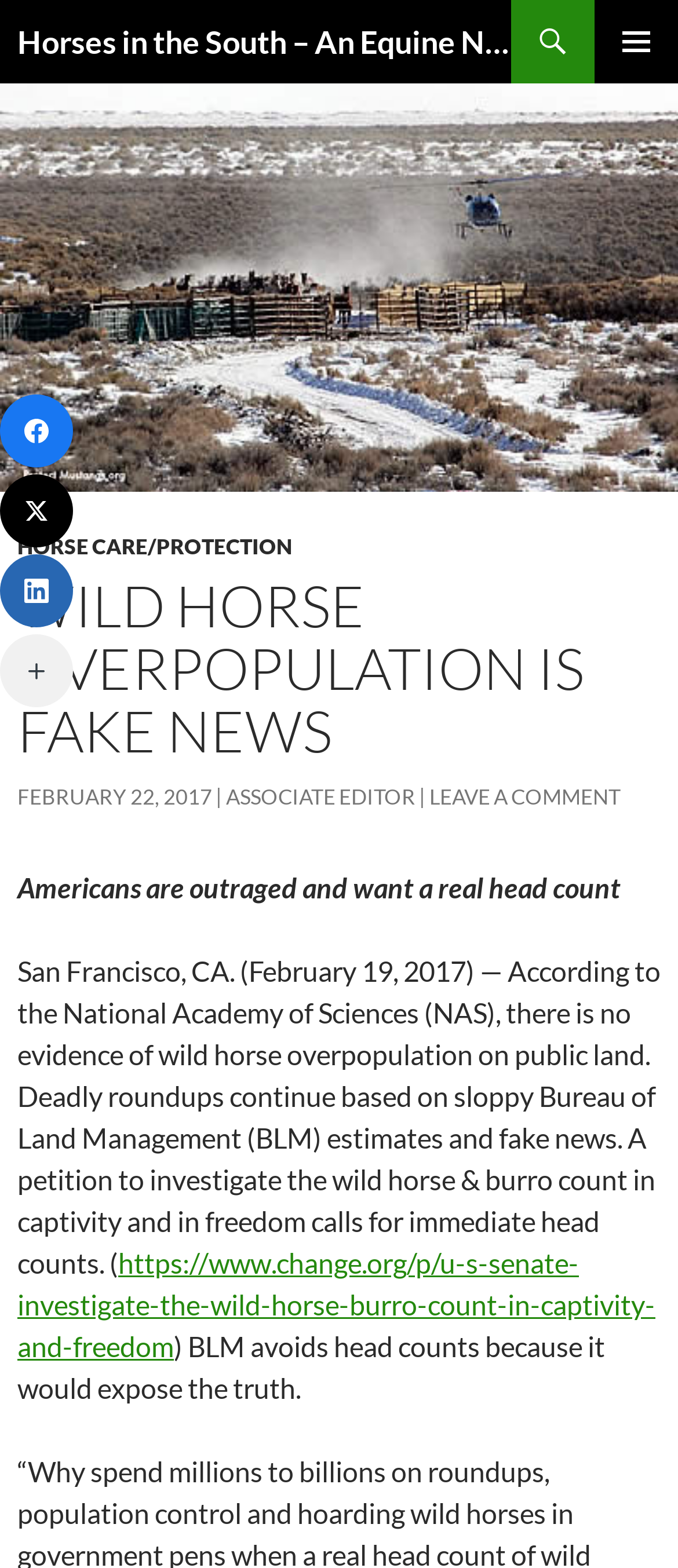Describe the webpage in detail, including text, images, and layout.

This webpage is an article from an equine news publisher, Horses in the South, with a focus on the topic of wild horse overpopulation. At the top of the page, there is a heading with the publisher's name, accompanied by a link to the same. To the right of this heading is a button labeled "PRIMARY MENU". Below this, there is a link to "SKIP TO CONTENT".

The main content of the page is divided into sections. The first section has a heading that reads "WILD HORSE OVERPOPULATION IS FAKE NEWS", followed by a link to the date of publication, "FEBRUARY 22, 2017", and another link to the author, "ASSOCIATE EDITOR". There is also a link to "LEAVE A COMMENT" in this section.

The article itself begins with a paragraph of text that discusses the outrage among Americans regarding the issue of wild horse overpopulation. The text continues, citing the National Academy of Sciences and the Bureau of Land Management, and includes a link to a petition on Change.org. The article concludes with a statement about the Bureau of Land Management avoiding head counts.

To the left of the main content, there are several social media links, including Facebook, Twitter, LinkedIn, and others. There is also a small image near the bottom of the page.